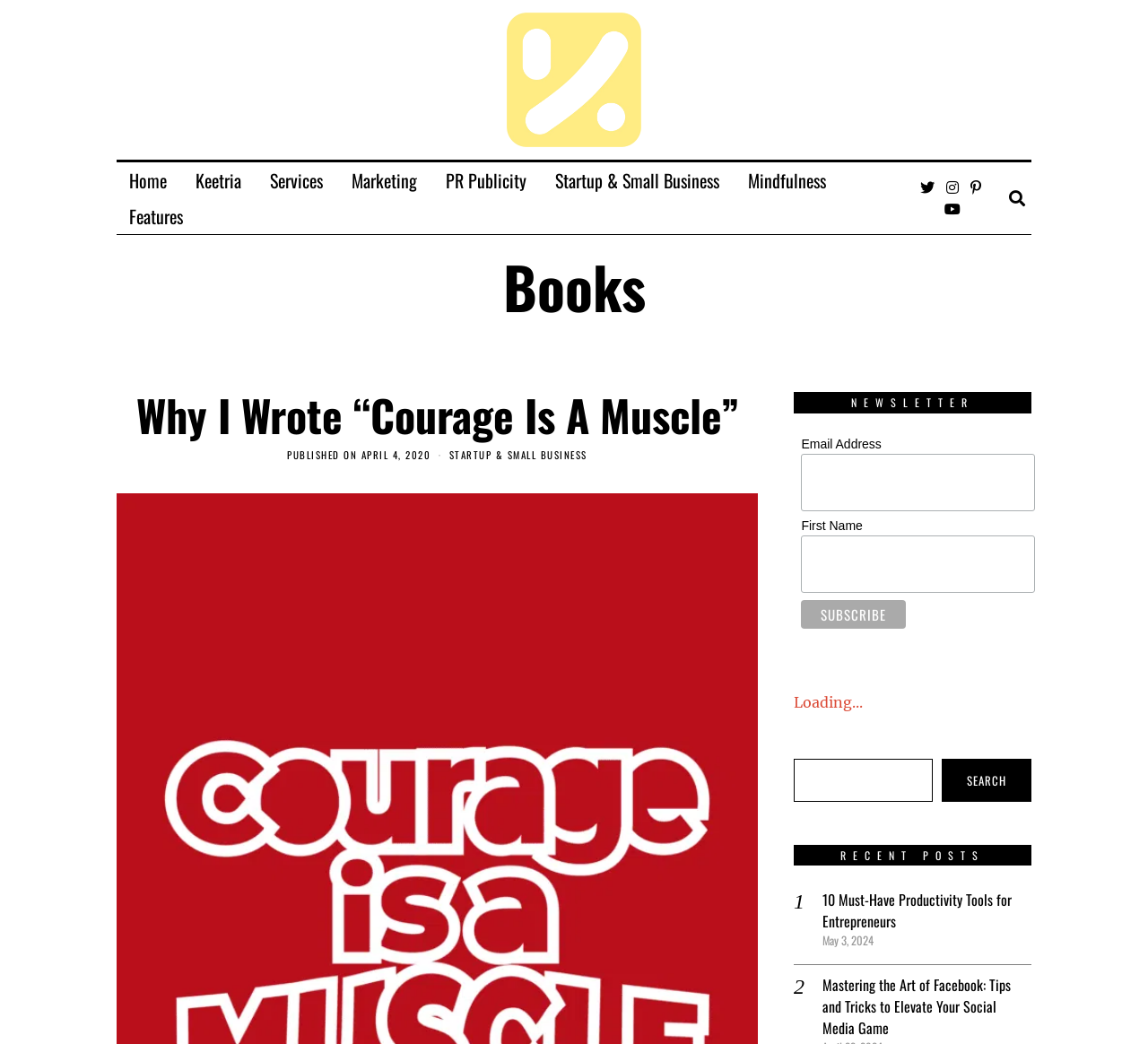Using the element description: "name="subscribe" value="Subscribe"", determine the bounding box coordinates. The coordinates should be in the format [left, top, right, bottom], with values between 0 and 1.

[0.698, 0.575, 0.789, 0.602]